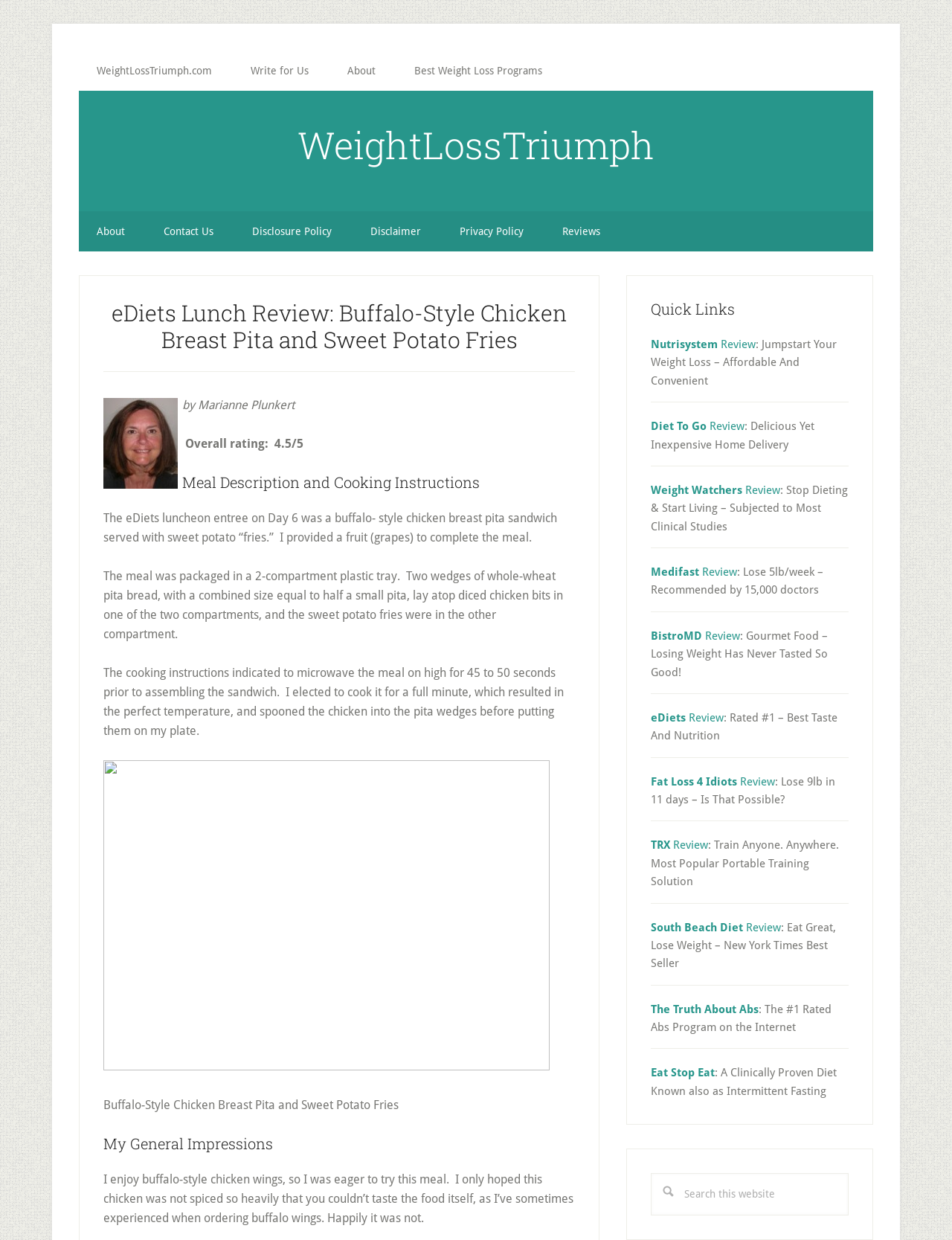Determine the bounding box coordinates of the element's region needed to click to follow the instruction: "Click on the 'What is Postcard Co-Op?' link". Provide these coordinates as four float numbers between 0 and 1, formatted as [left, top, right, bottom].

None